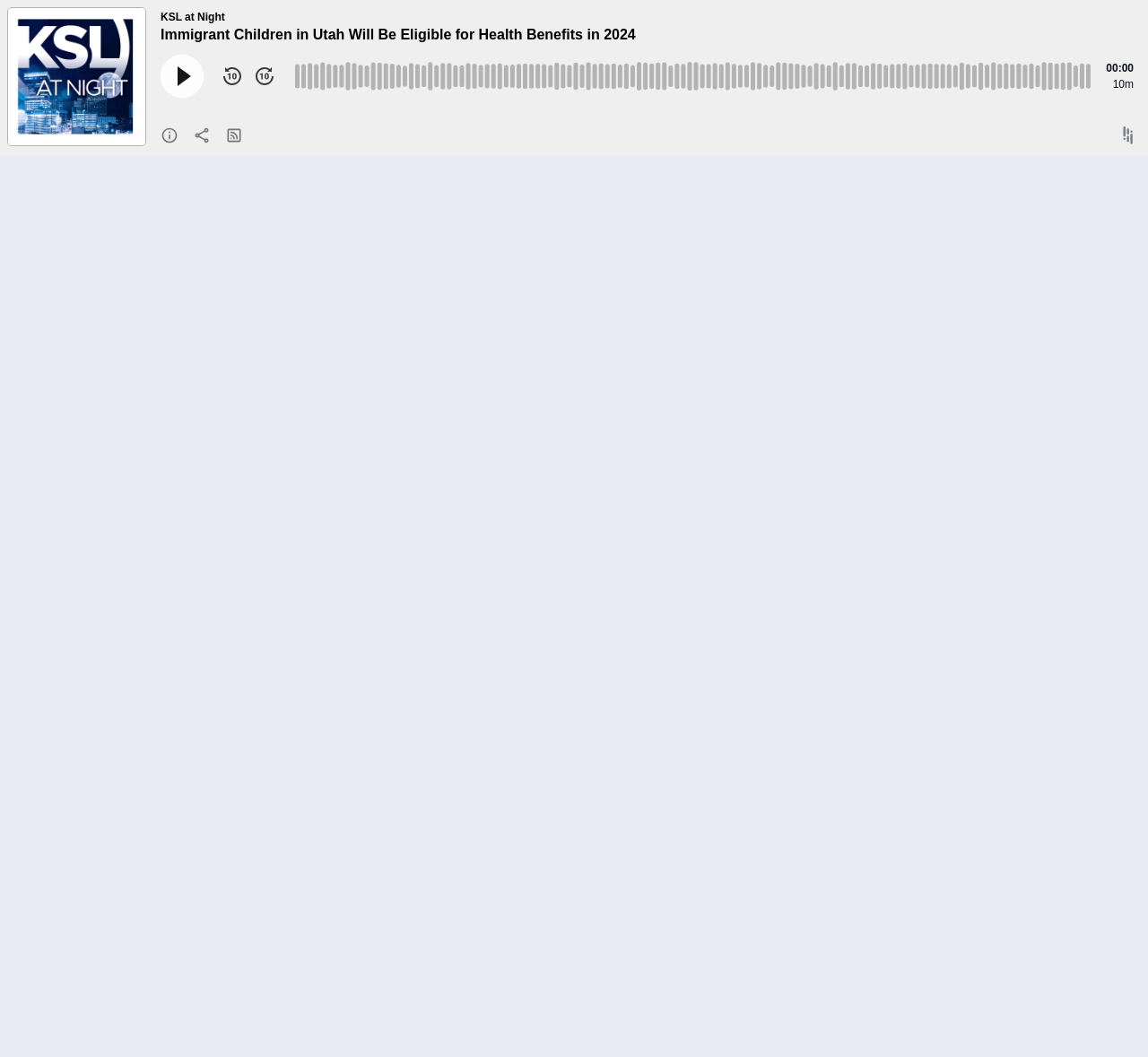What are the options available for the episode?
Answer the question with detailed information derived from the image.

I found the options available for the episode by looking at the button elements with the texts 'View episode info', 'View sharing options', and 'View subscription options' at coordinates [0.134, 0.109, 0.162, 0.147], [0.162, 0.109, 0.19, 0.147], and [0.19, 0.109, 0.218, 0.147] respectively.